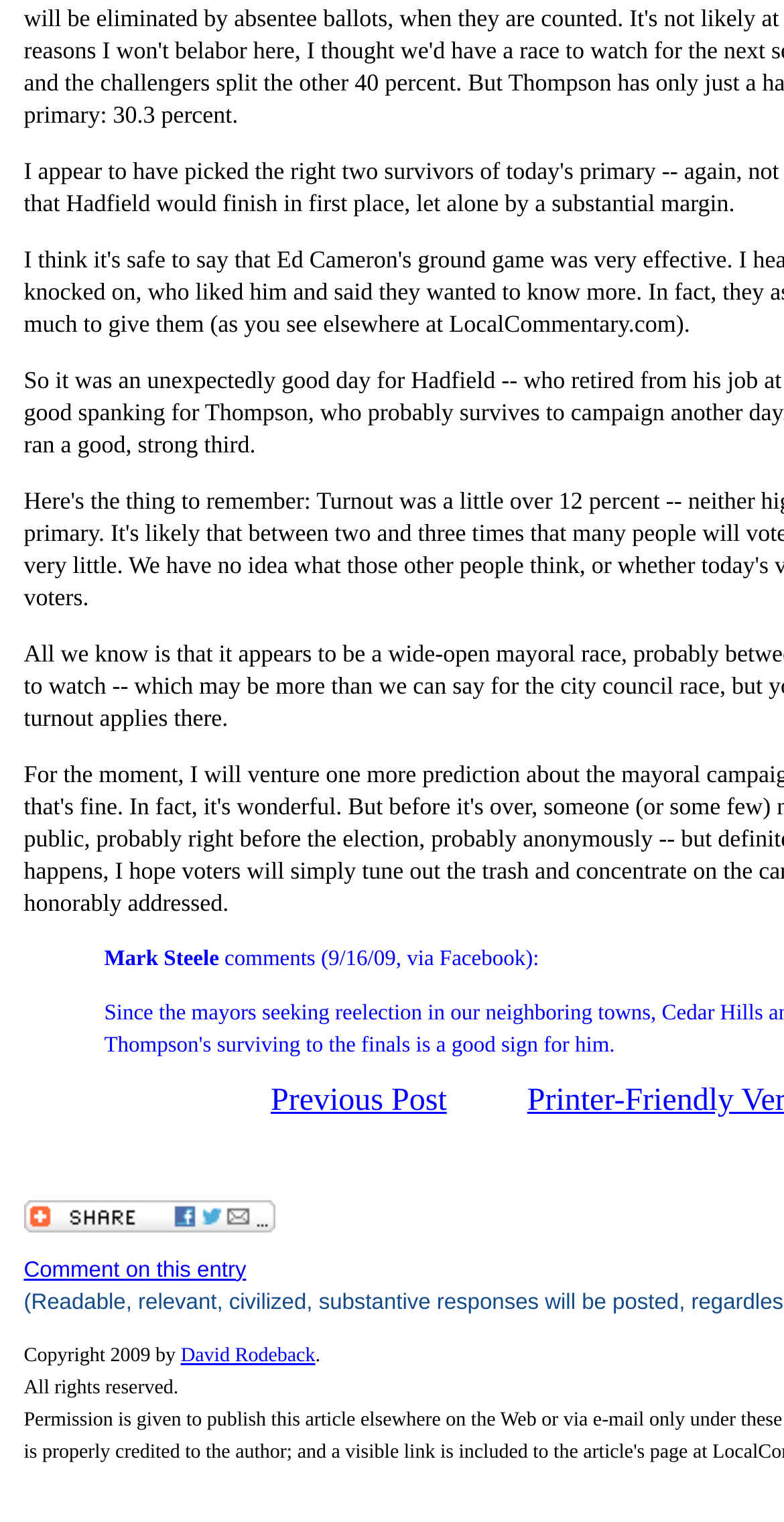Who is the author of the post?
Please give a detailed and elaborate answer to the question.

The author of the post is mentioned at the top of the webpage, where it says 'Mark Steele' in a static text element.